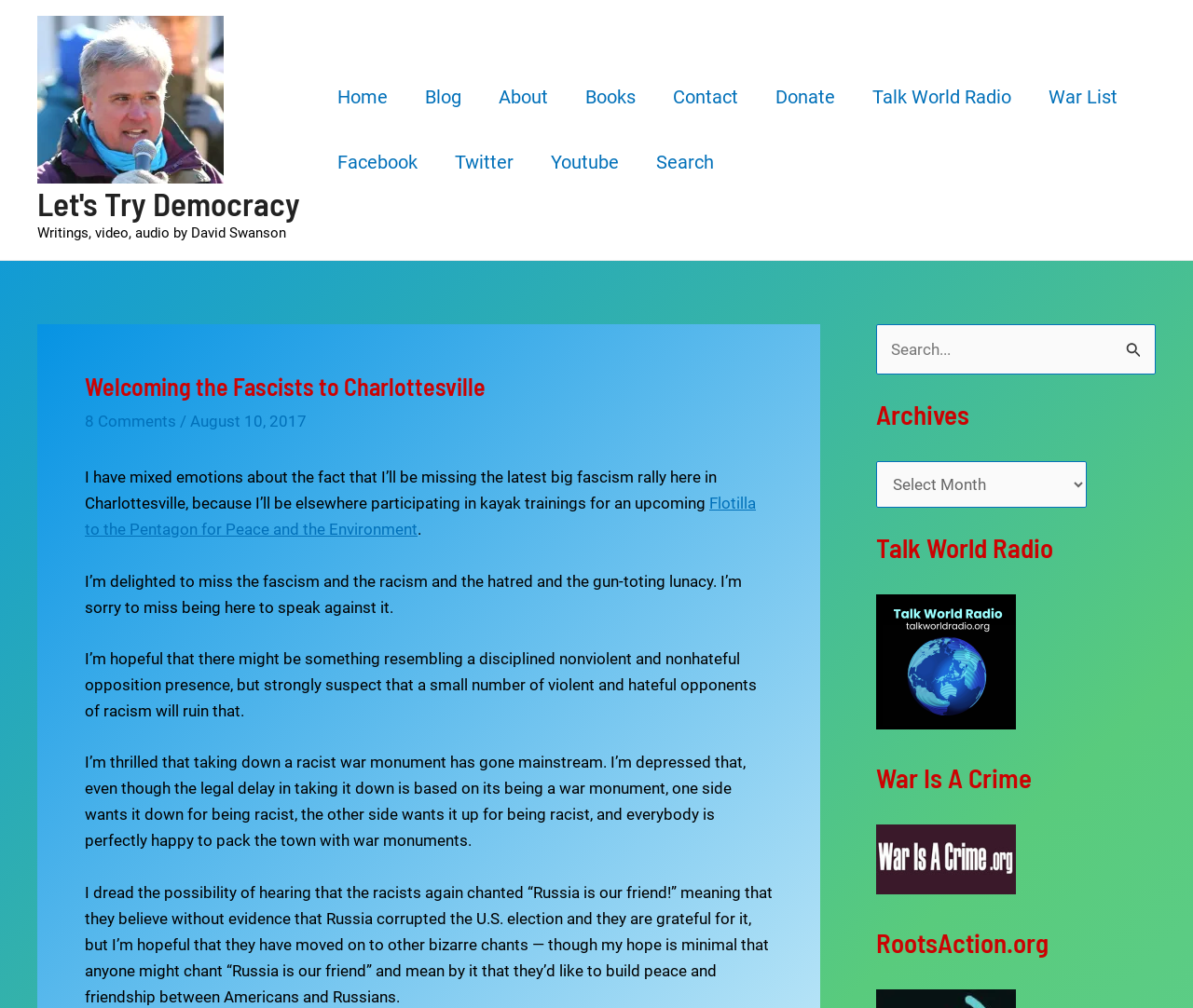What is the author's occupation?
Please provide a detailed answer to the question.

The author's occupation can be inferred from the text 'Writings, video, audio by David Swanson', which suggests that the author, David Swanson, is a writer.